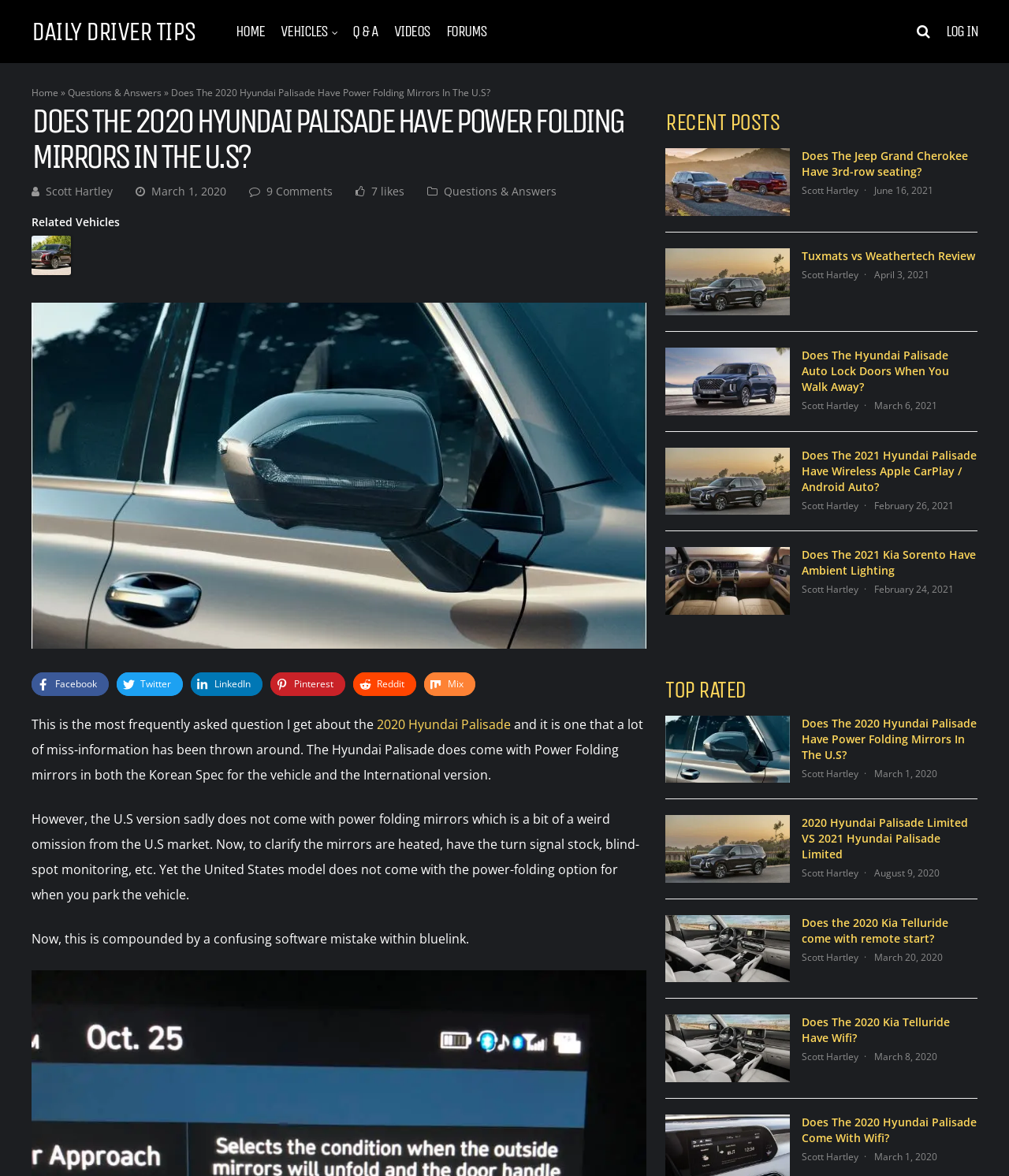Find and generate the main title of the webpage.

DOES THE 2020 HYUNDAI PALISADE HAVE POWER FOLDING MIRRORS IN THE U.S?